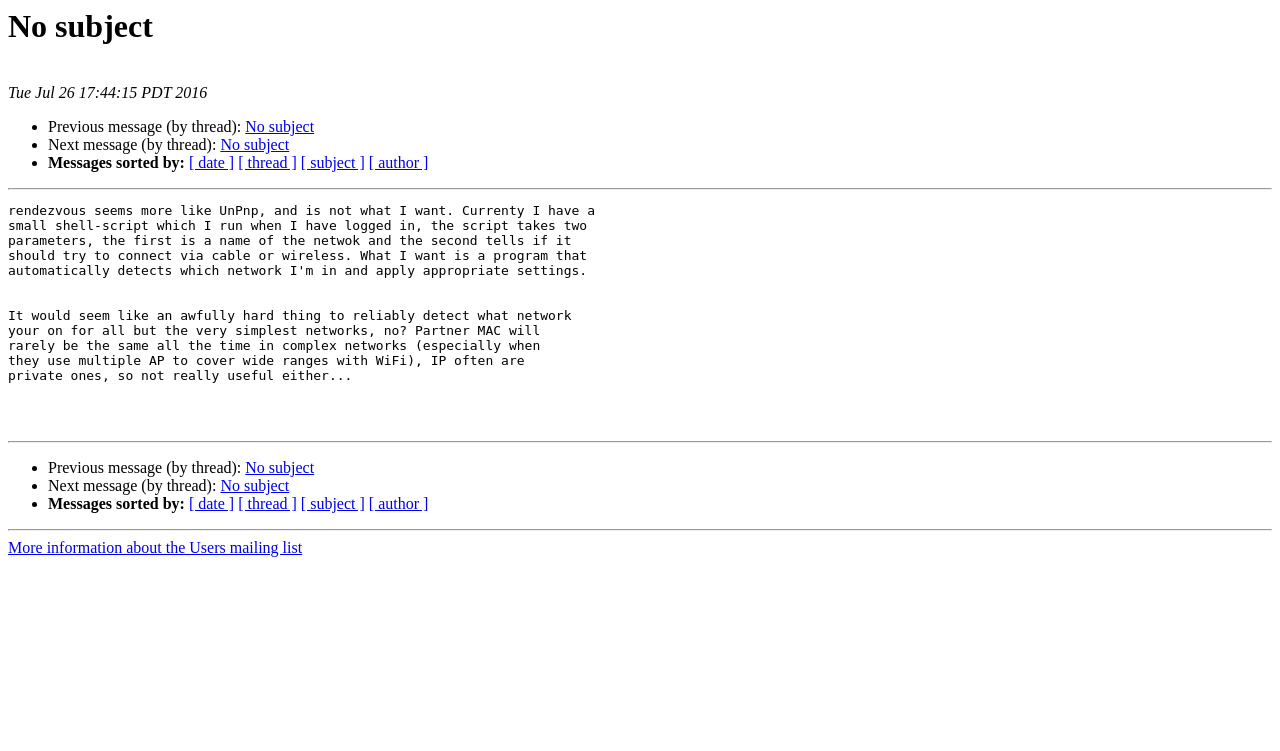What is the purpose of the links with '•' markers?
Please respond to the question thoroughly and include all relevant details.

I found that the links with '•' markers are used to navigate to previous or next message in the thread, as they are labeled as 'Previous message (by thread):' and 'Next message (by thread):'.